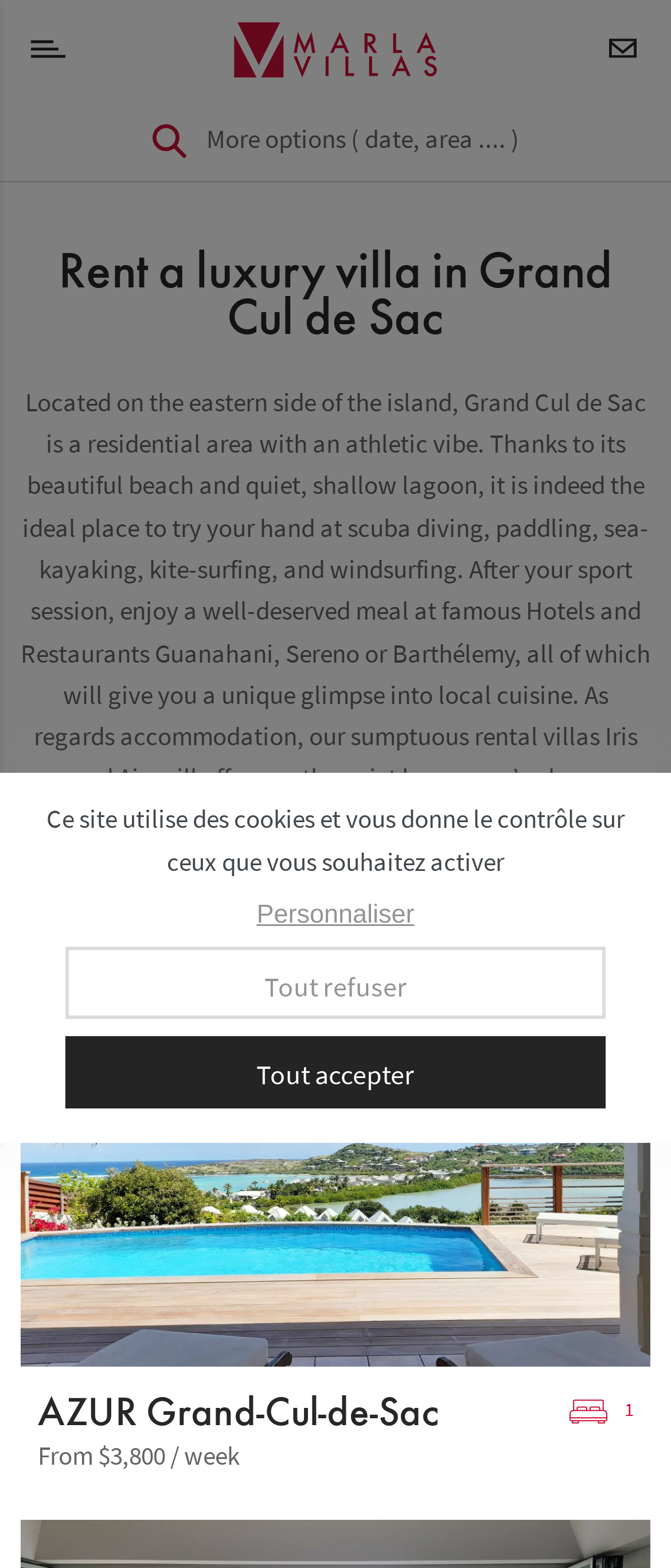Locate the bounding box coordinates of the segment that needs to be clicked to meet this instruction: "Rent a luxury villa in Grand Cul de Sac".

[0.031, 0.149, 0.969, 0.217]